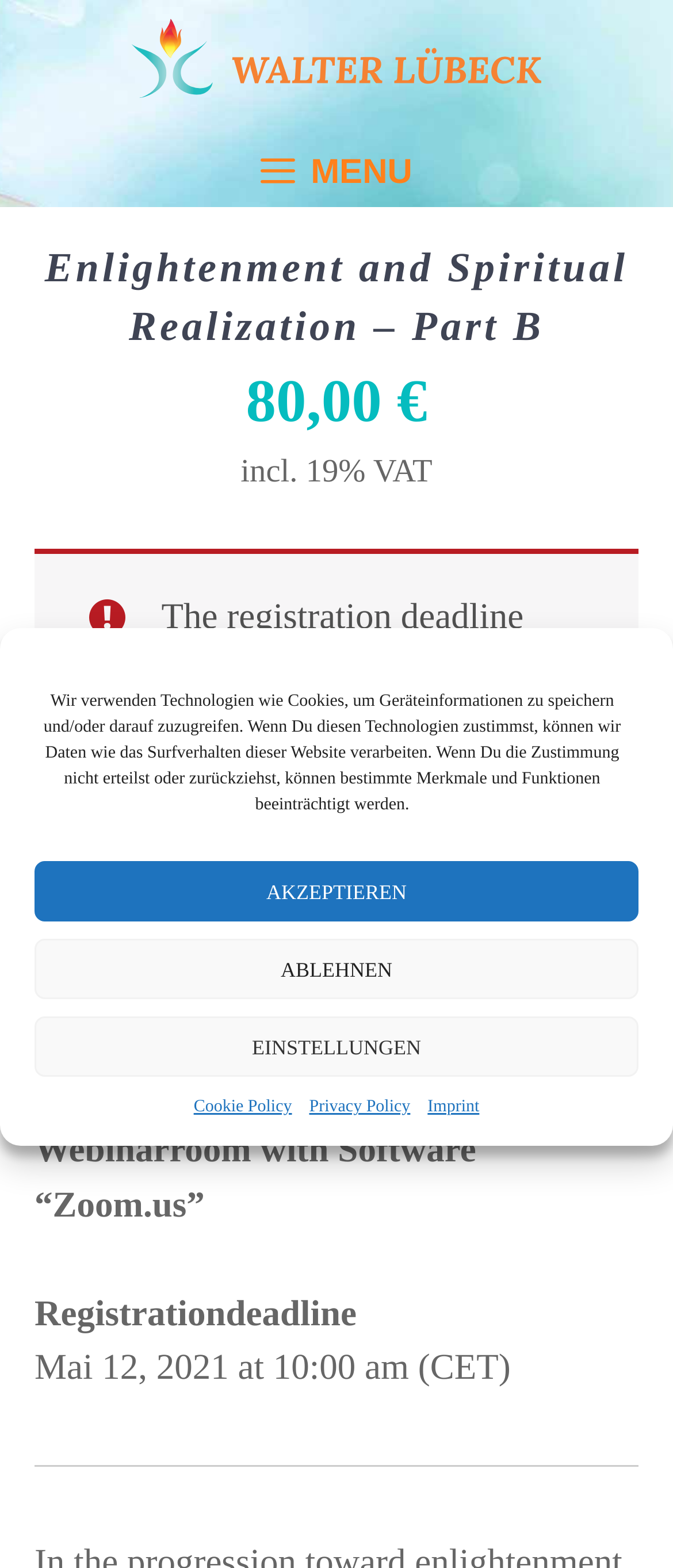Locate the bounding box coordinates of the element to click to perform the following action: 'Click the link to view the imprint'. The coordinates should be given as four float values between 0 and 1, in the form of [left, top, right, bottom].

[0.635, 0.698, 0.712, 0.714]